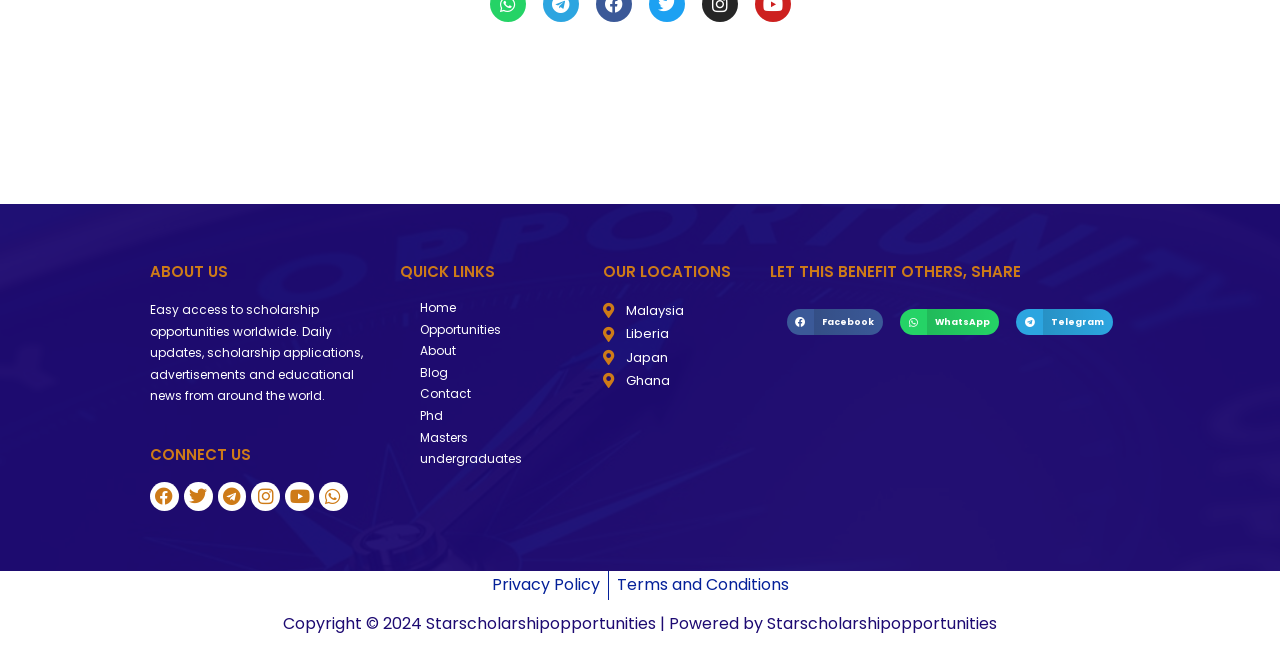Please find the bounding box coordinates of the element's region to be clicked to carry out this instruction: "Go to the About page".

[0.328, 0.528, 0.356, 0.554]